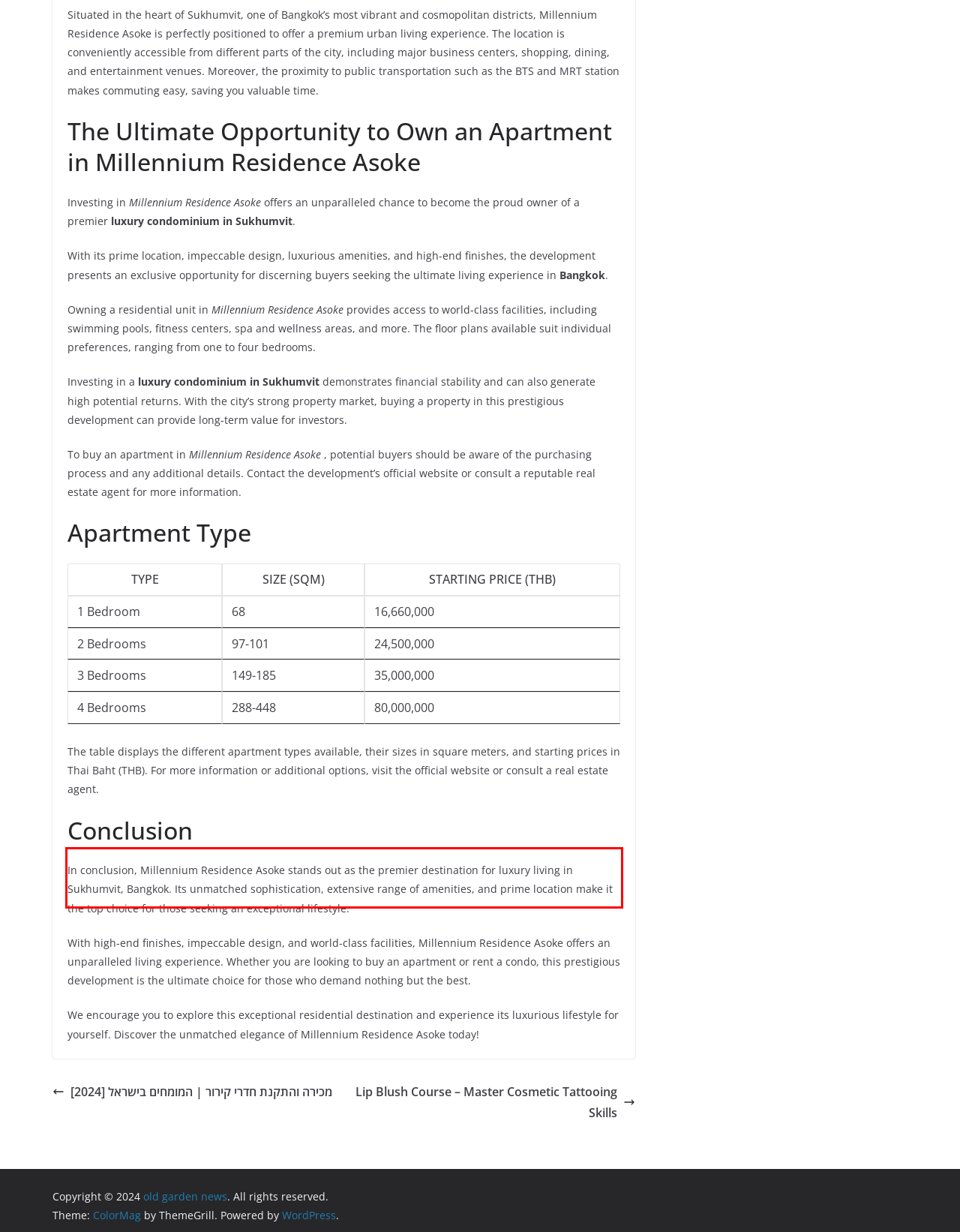Identify and extract the text within the red rectangle in the screenshot of the webpage.

In conclusion, Millennium Residence Asoke stands out as the premier destination for luxury living in Sukhumvit, Bangkok. Its unmatched sophistication, extensive range of amenities, and prime location make it the top choice for those seeking an exceptional lifestyle.